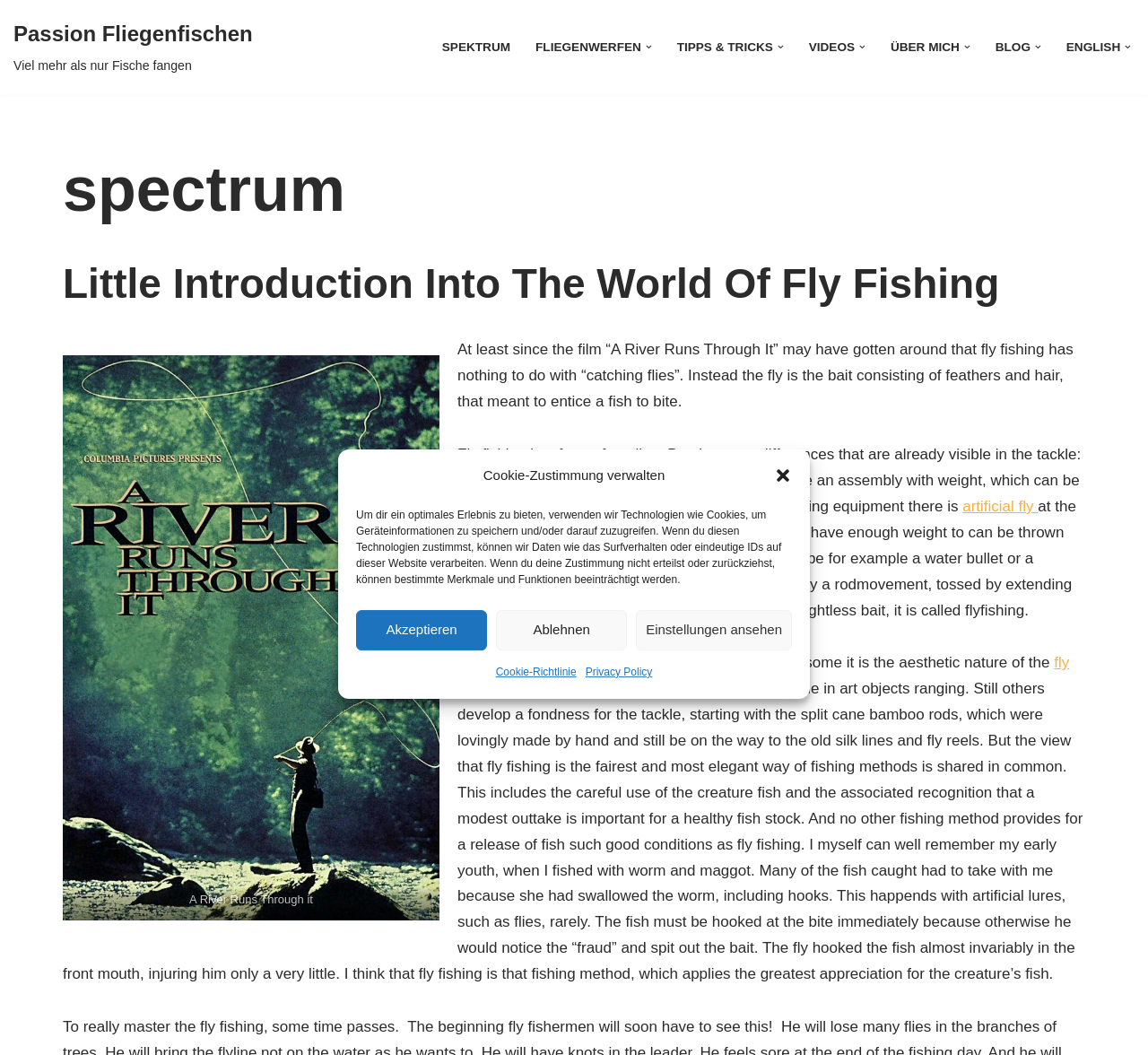Identify the bounding box for the element characterized by the following description: "Über mich".

[0.776, 0.034, 0.836, 0.056]